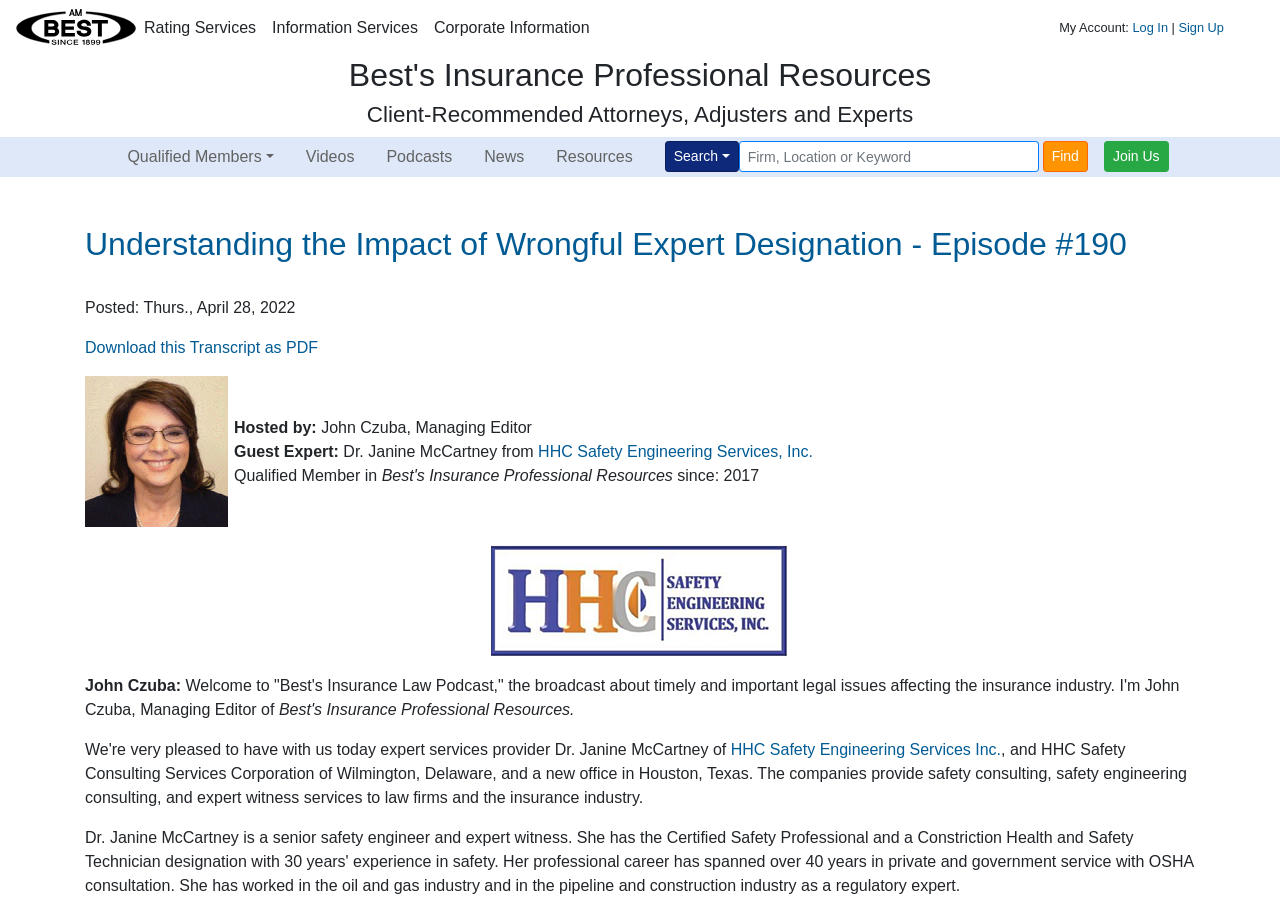Illustrate the webpage thoroughly, mentioning all important details.

The webpage is about an episode of a podcast, "Understanding the Impact of Wrongful Expert Designation - Episode #190". At the top, there are several links to different sections of the website, including "Rating Services", "Information Services", and "Corporate Information". To the right of these links, there is a section for logging in or signing up, with a "My Account" label and links to "Log In" and "Sign Up".

Below this top section, there is a prominent link to "Best's Insurance Professional Resources" and a description of the resource, "Client-Recommended Attorneys, Adjusters and Experts". To the right of this, there are several links to different types of content, including "Videos", "Podcasts", "News", "Resources", and a search bar with a "Search" button.

Further down the page, there is a heading with the title of the podcast episode, "Understanding the Impact of Wrongful Expert Designation - Episode #190". Below this, there is information about the episode, including the date it was posted, a link to download the transcript as a PDF, and details about the host and guest expert. The guest expert, Dr. Janine McCartney, is from HHC Safety Engineering Services, Inc. and is a Qualified Member since 2017.

The main content of the page appears to be a transcript of the podcast episode, with the host, John Czuba, introducing the topic and the guest expert. The transcript continues below, with the guest expert discussing their company, HHC Safety Engineering Services Inc., and its services.